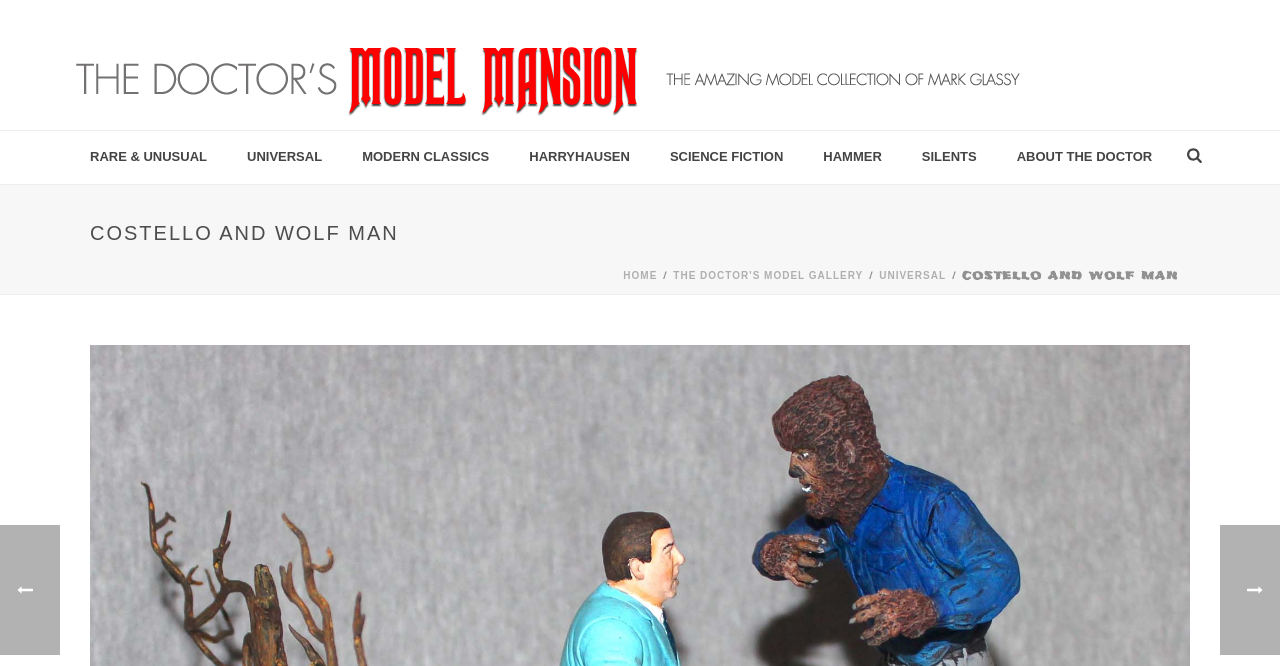Find the bounding box coordinates for the HTML element described in this sentence: "Modern Classics". Provide the coordinates as four float numbers between 0 and 1, in the format [left, top, right, bottom].

[0.267, 0.197, 0.398, 0.276]